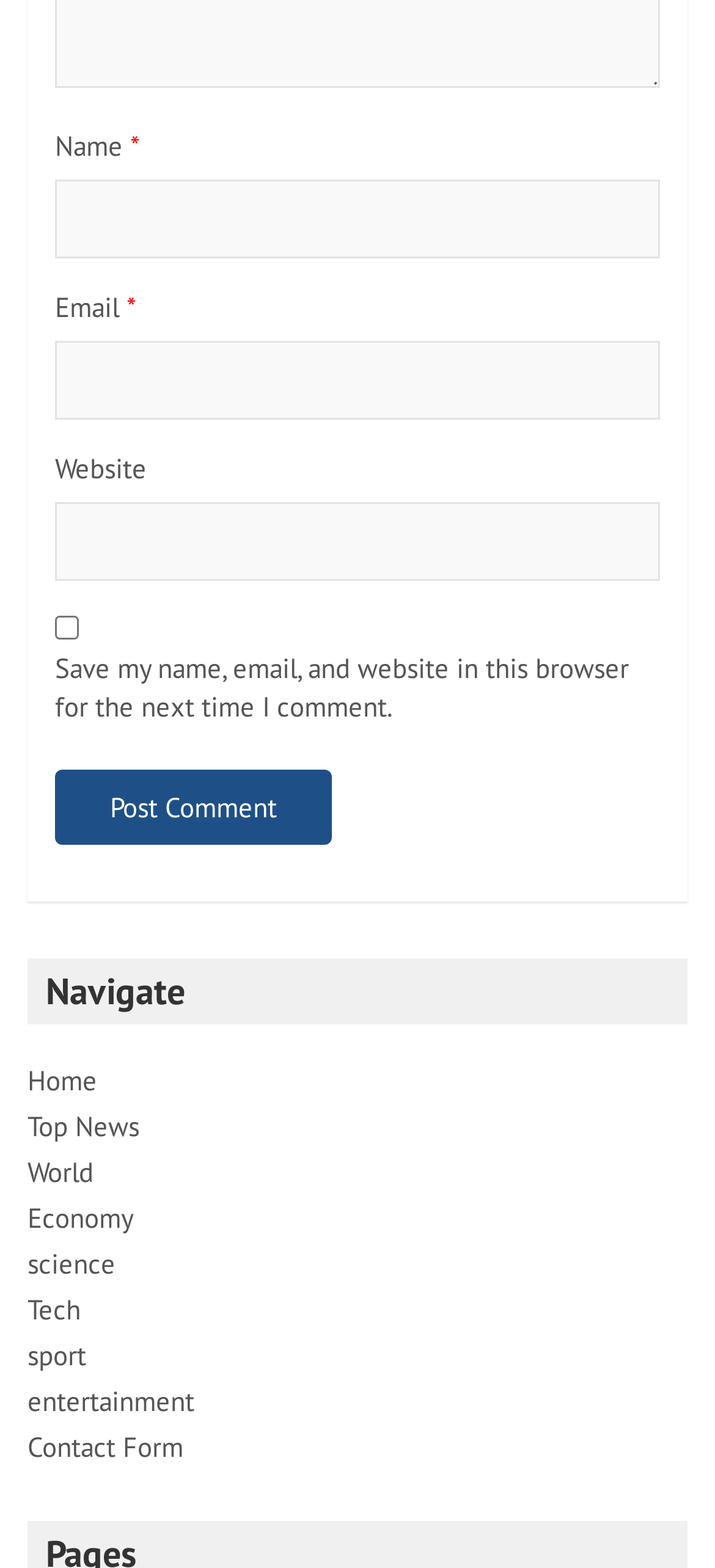How many navigation links are there?
Give a single word or phrase as your answer by examining the image.

8